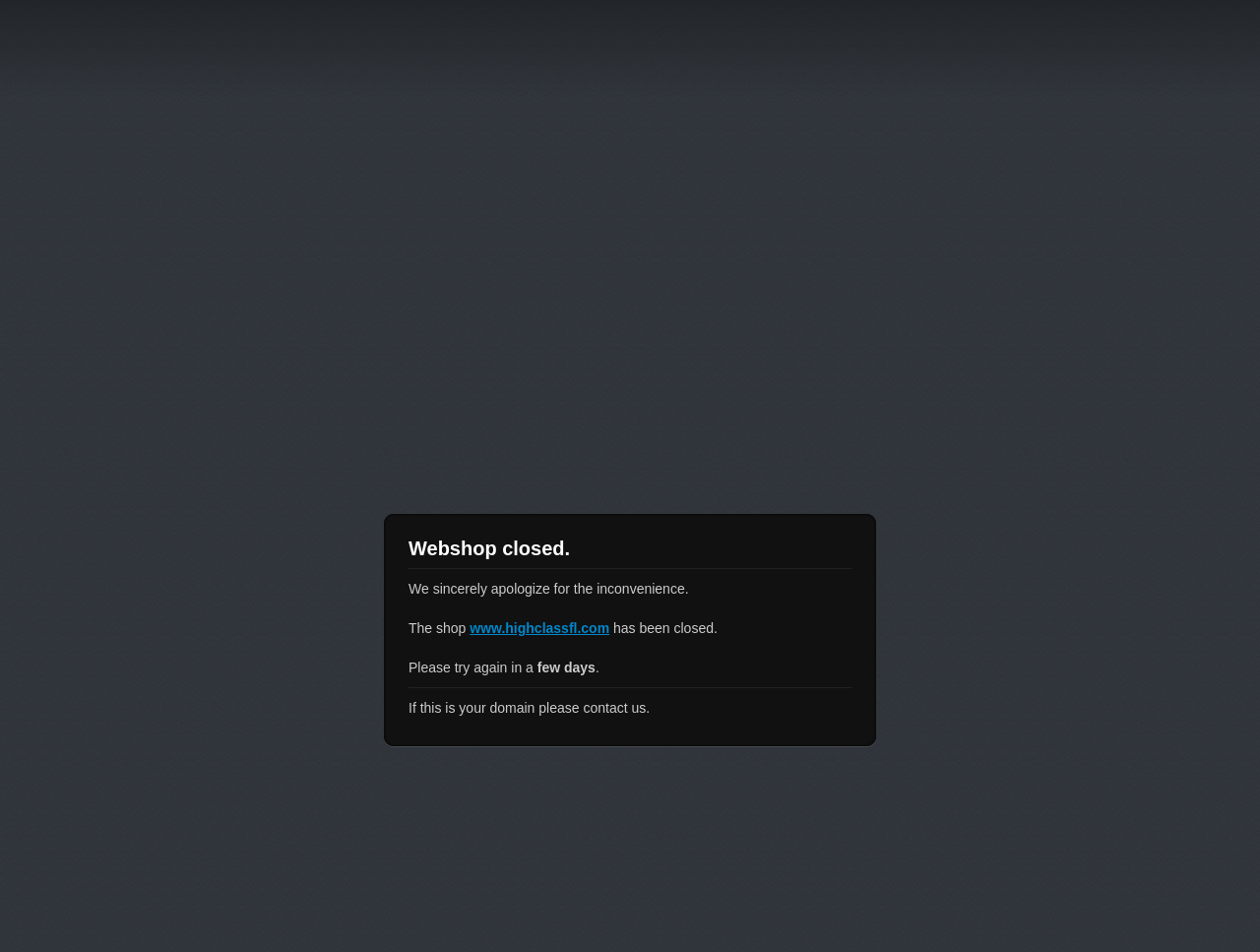Who should contact the webshop?
Please provide a single word or phrase in response based on the screenshot.

Domain owner